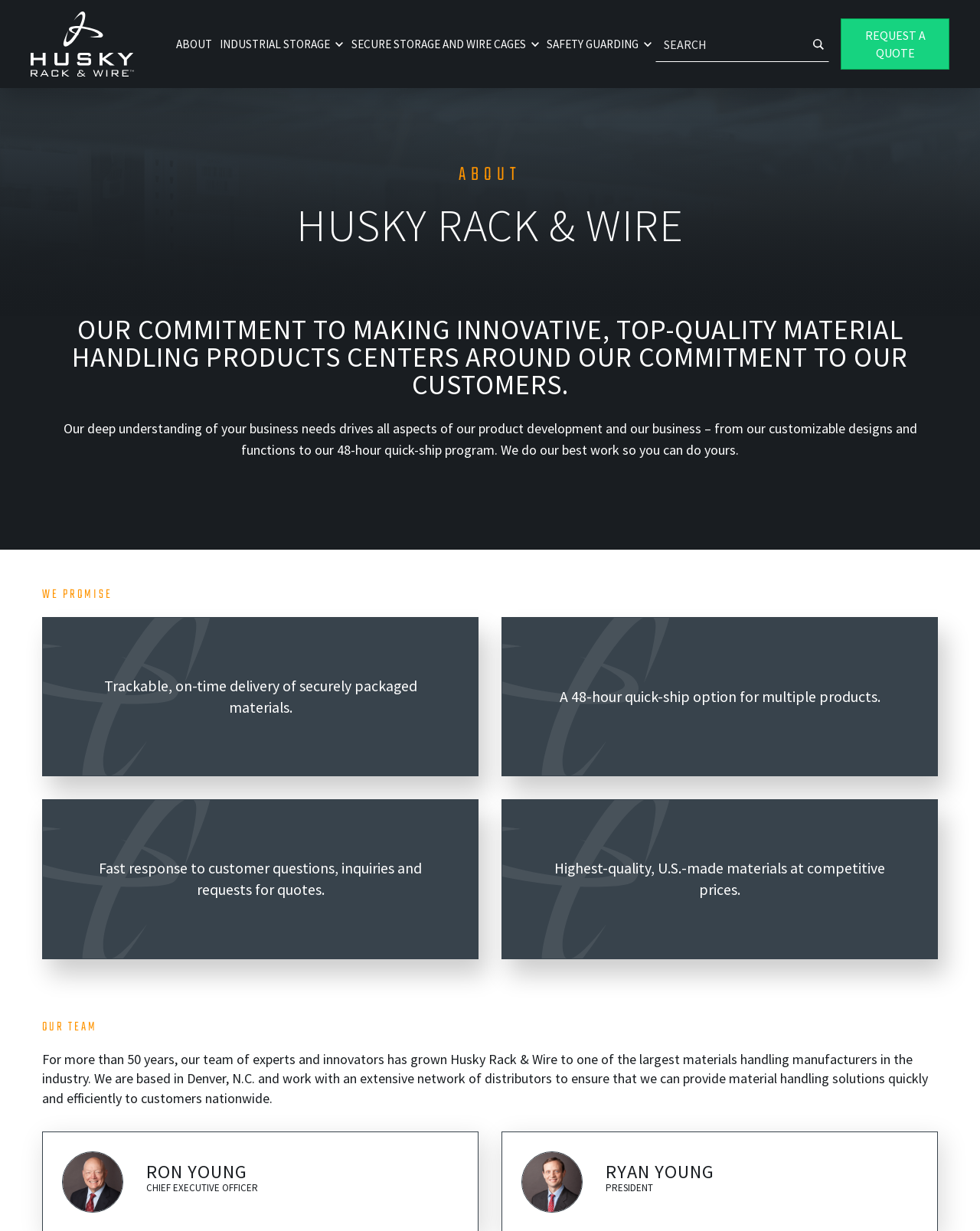Highlight the bounding box coordinates of the element you need to click to perform the following instruction: "Click the Husky Rack & Wire logo."

[0.031, 0.009, 0.137, 0.062]